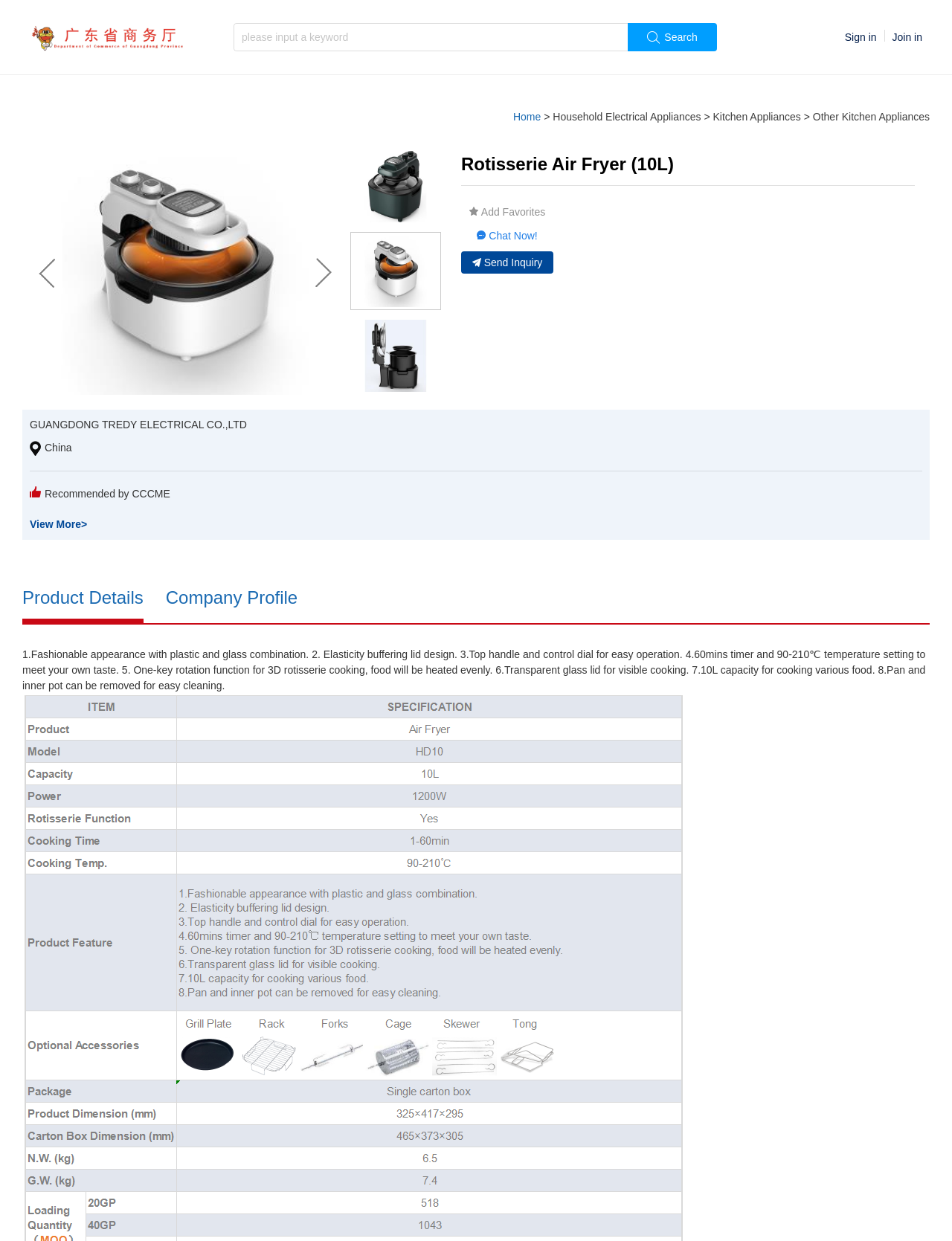What is the design feature of the product's lid?
Answer the question based on the image using a single word or a brief phrase.

Elasticity buffering